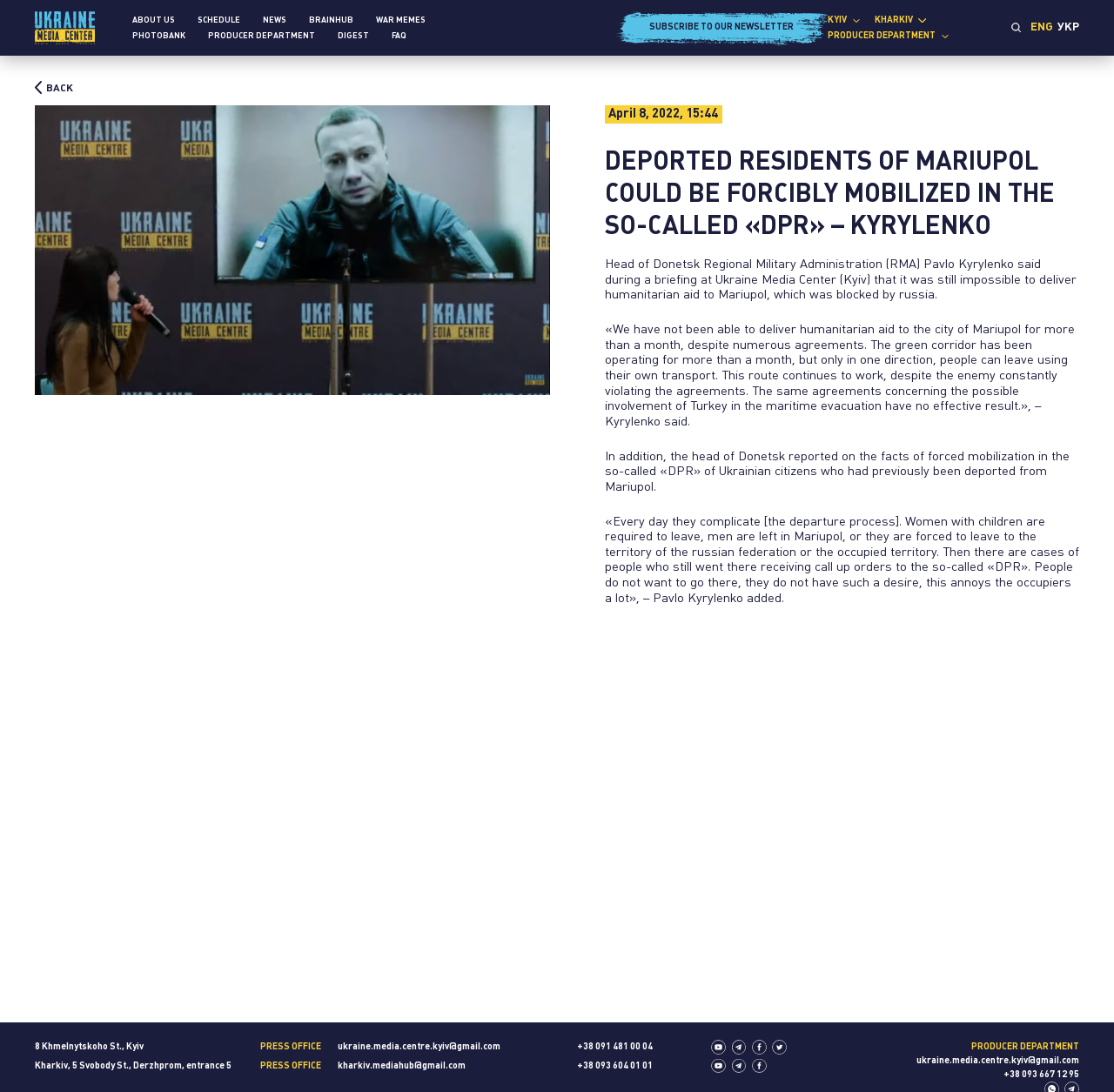Extract the main heading text from the webpage.

DEPORTED RESIDENTS OF MARIUPOL COULD BE FORCIBLY MOBILIZED IN THE SO-CALLED «DPR» – KYRYLENKO